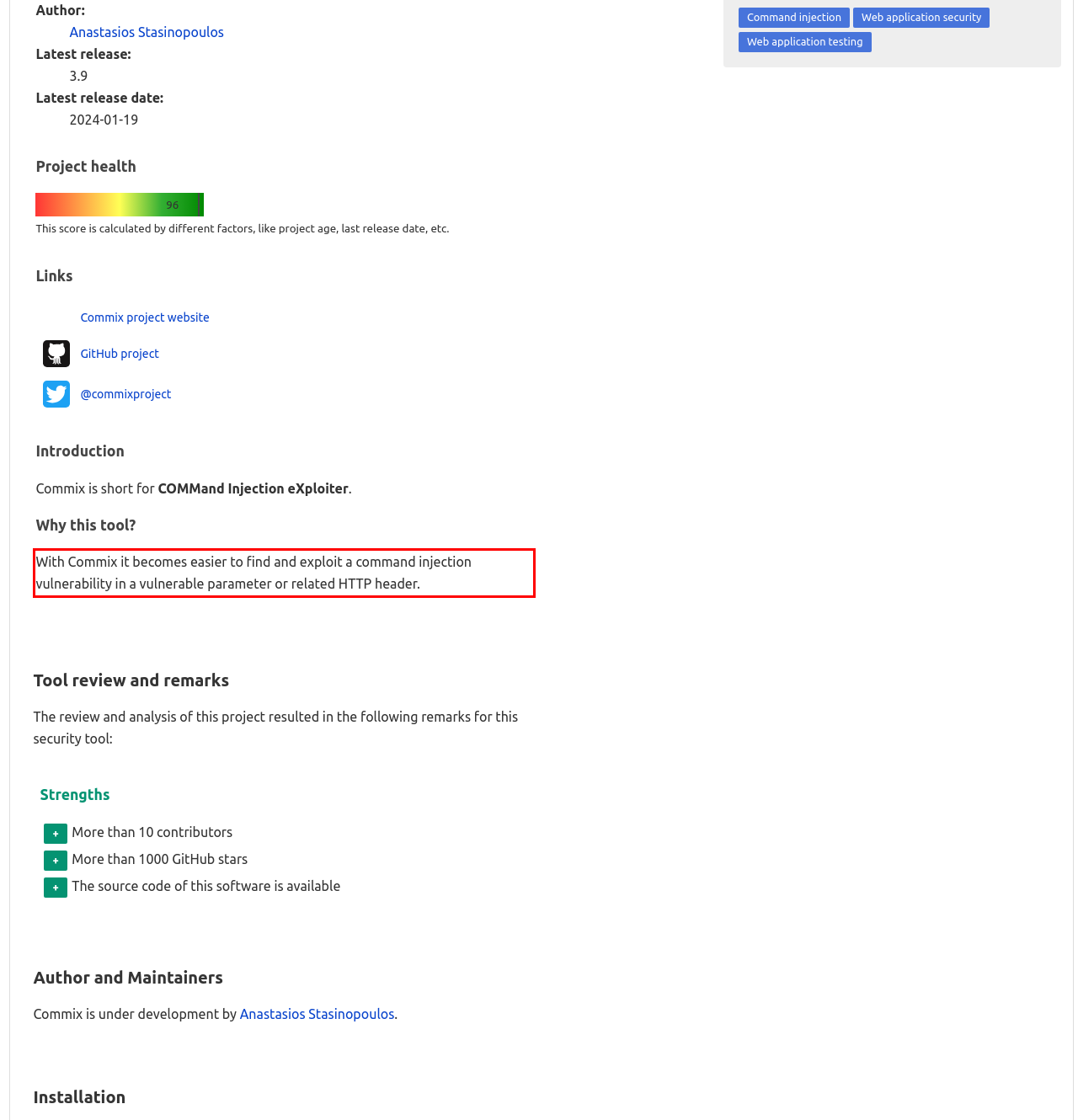Given a screenshot of a webpage containing a red bounding box, perform OCR on the text within this red bounding box and provide the text content.

With Commix it becomes easier to find and exploit a command injection vulnerability in a vulnerable parameter or related HTTP header.